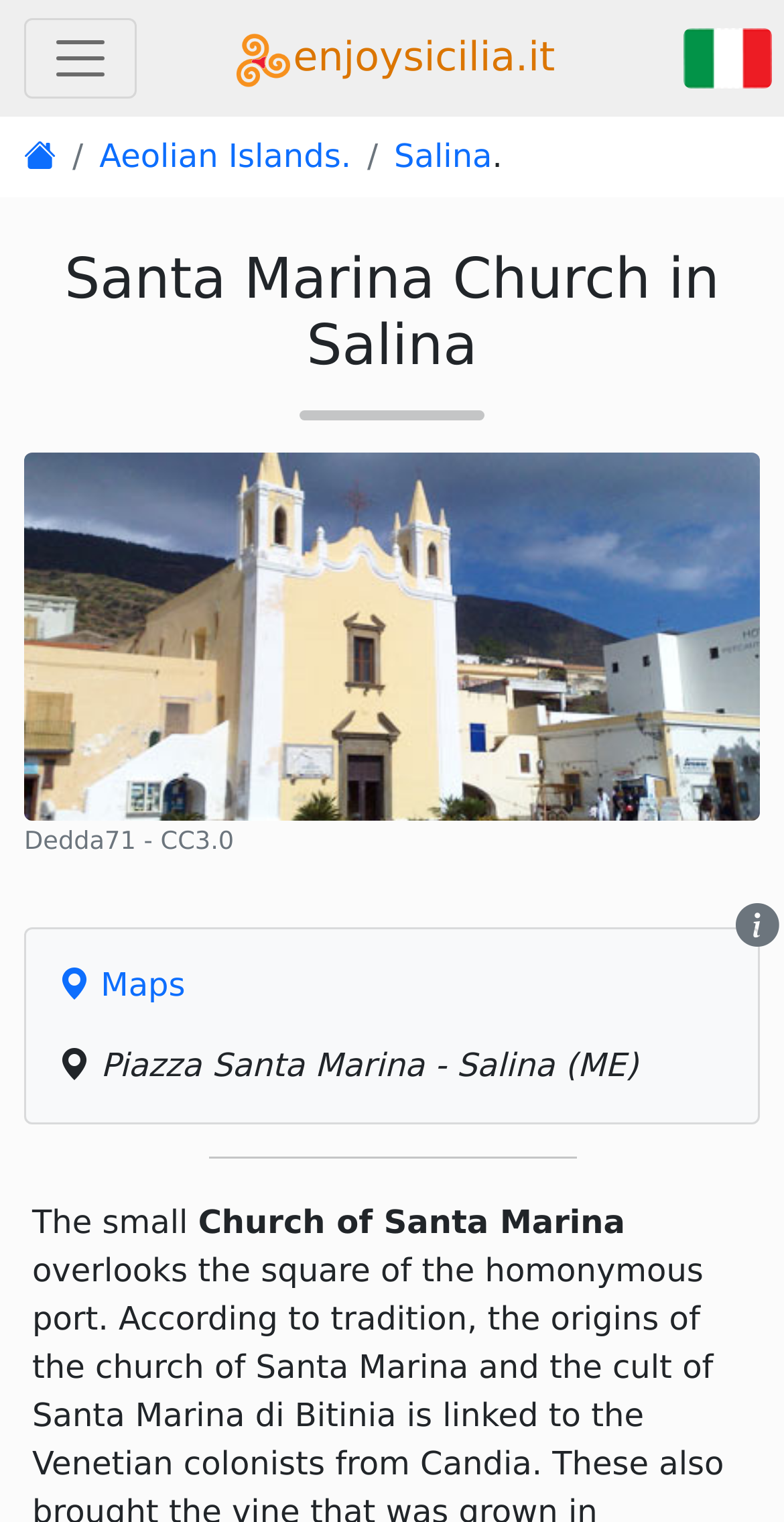Determine the bounding box for the UI element as described: "Maps". The coordinates should be represented as four float numbers between 0 and 1, formatted as [left, top, right, bottom].

[0.074, 0.635, 0.236, 0.66]